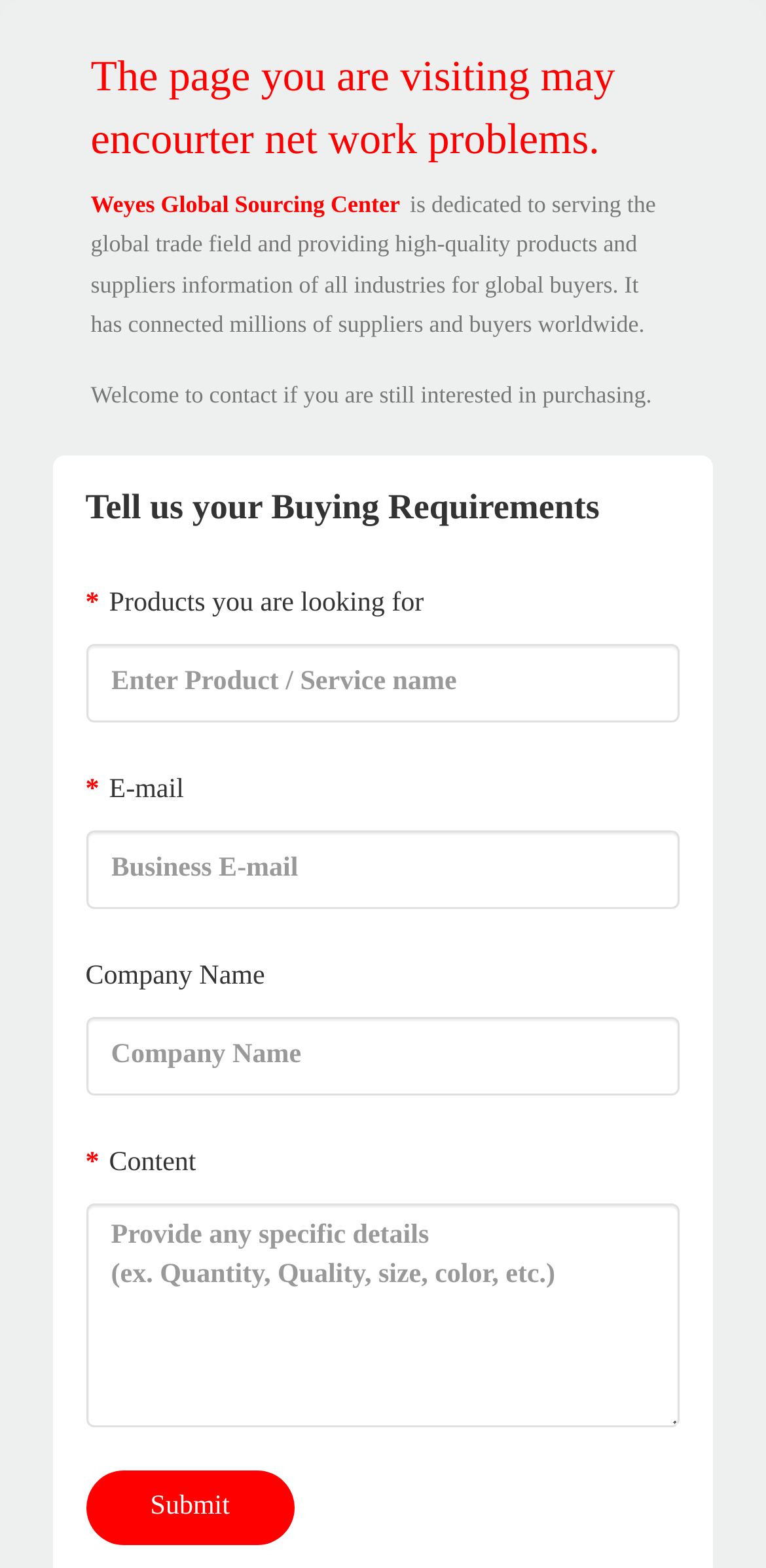Respond to the following question with a brief word or phrase:
What is the purpose of Weyes Global Sourcing Center?

Serving global trade field